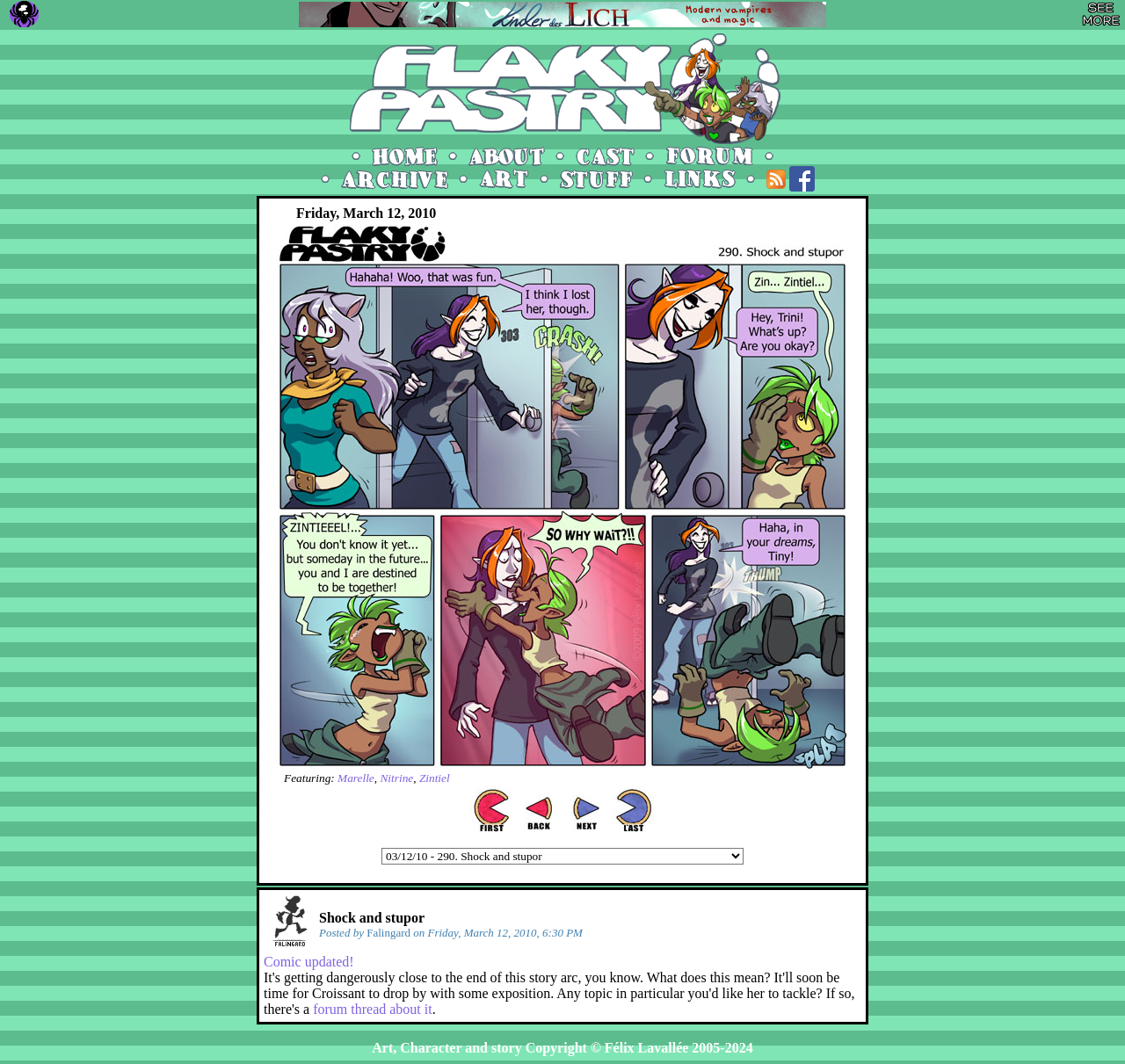Determine the bounding box coordinates for the HTML element described here: "parent_node: Friday, March 12, 2010".

[0.502, 0.75, 0.541, 0.764]